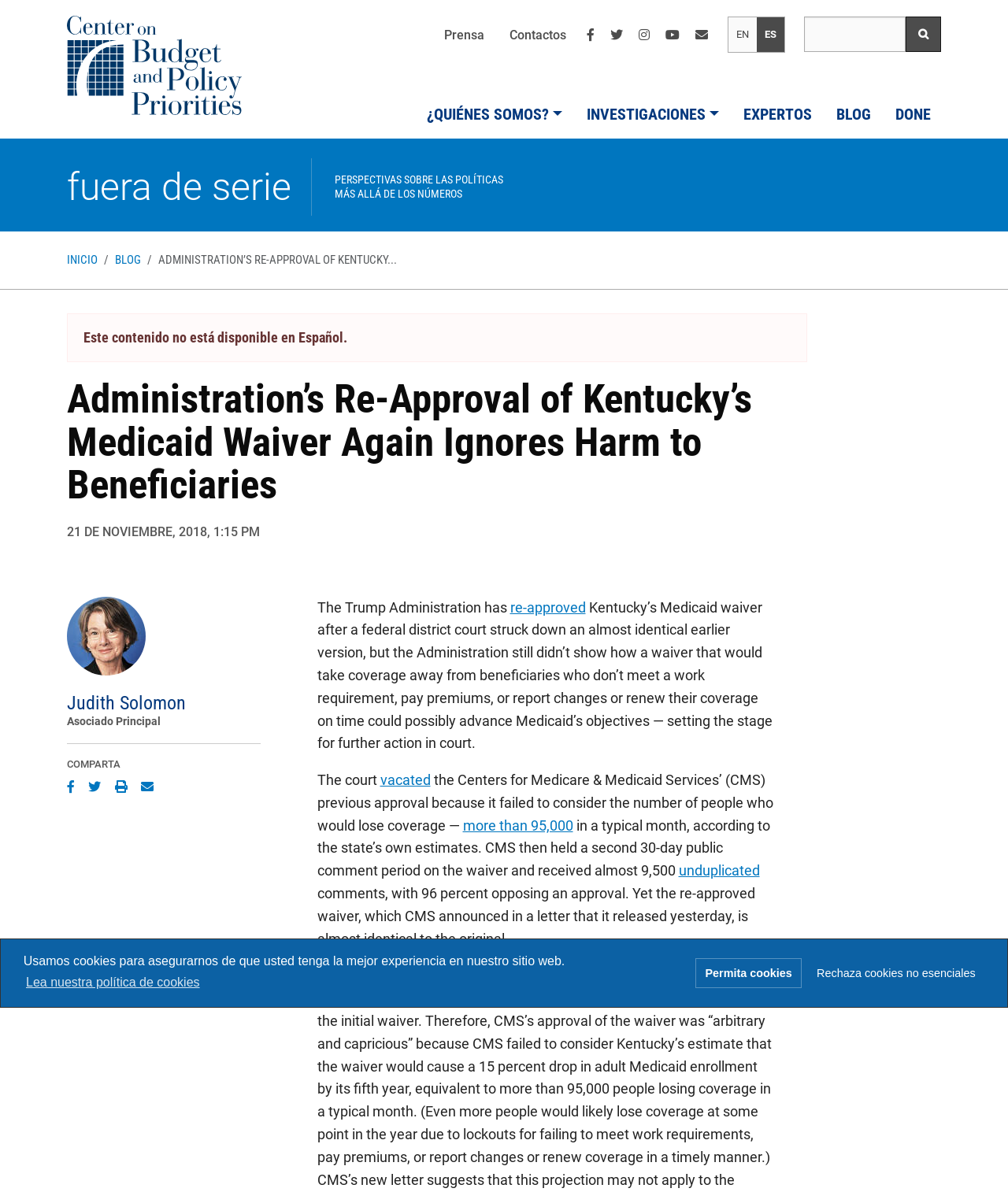Provide a short answer using a single word or phrase for the following question: 
How many comments did CMS receive on the waiver?

almost 9,500